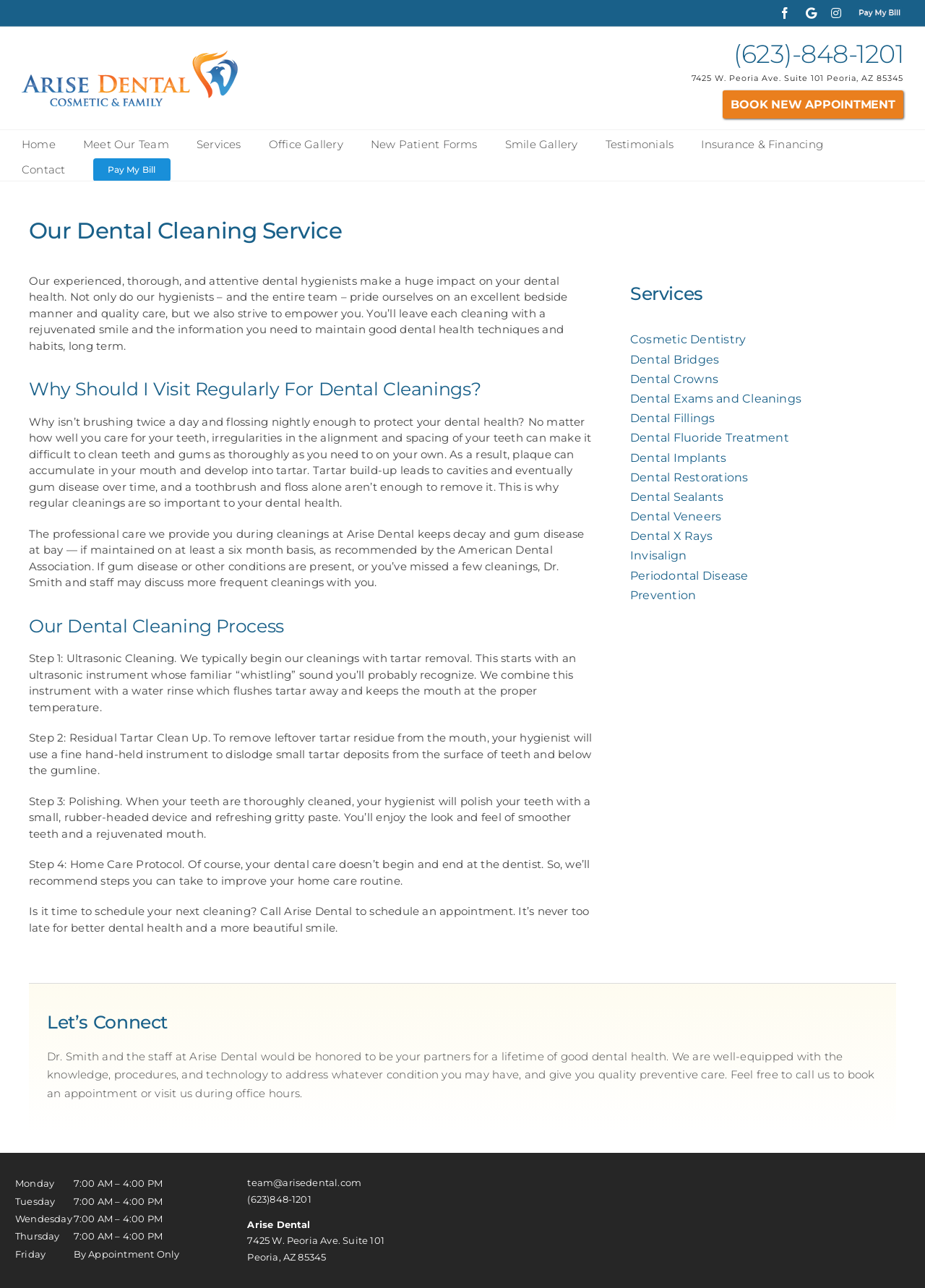Kindly provide the bounding box coordinates of the section you need to click on to fulfill the given instruction: "Contact us".

None